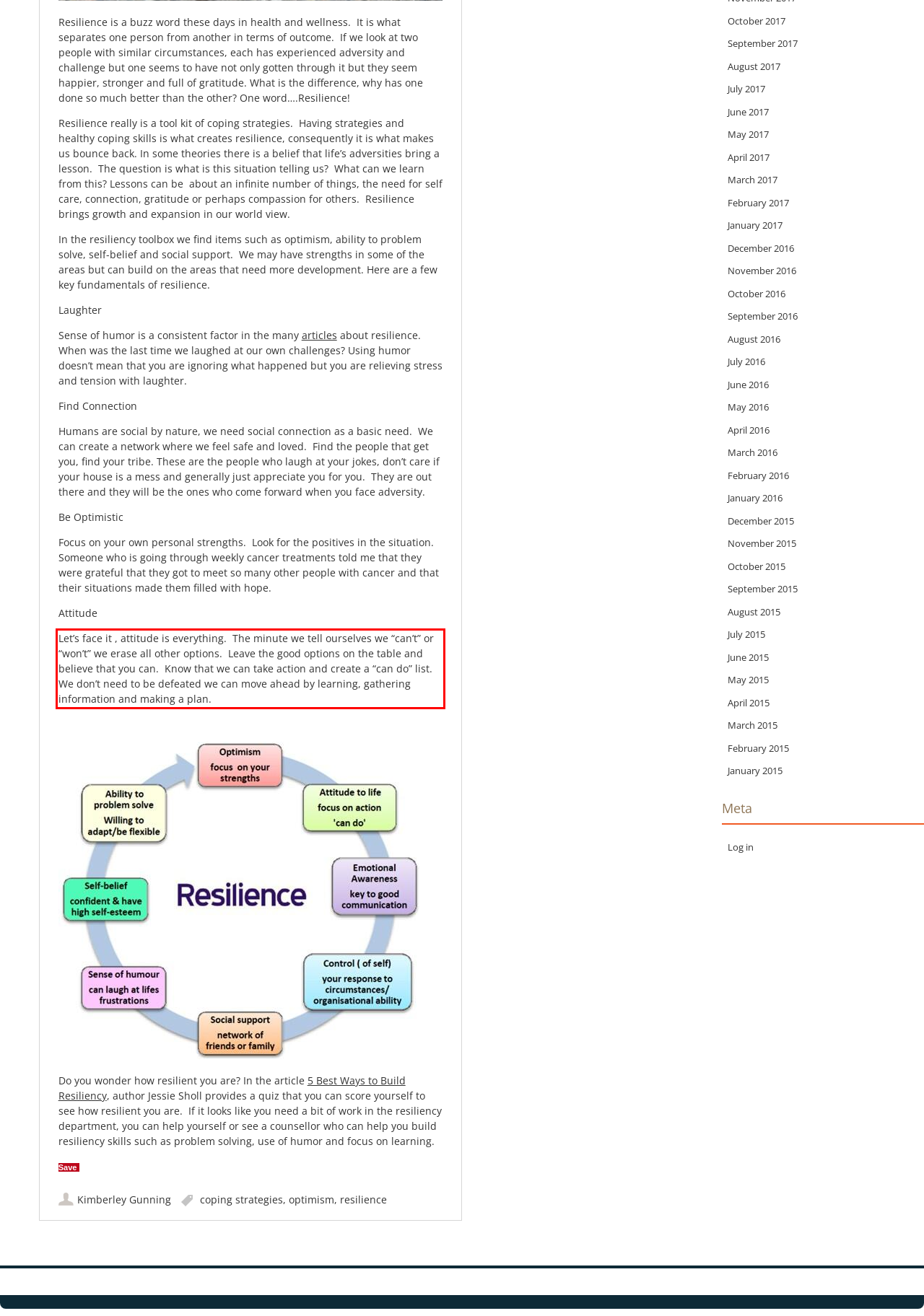Extract and provide the text found inside the red rectangle in the screenshot of the webpage.

Let’s face it , attitude is everything. The minute we tell ourselves we “can’t” or “won’t” we erase all other options. Leave the good options on the table and believe that you can. Know that we can take action and create a “can do” list. We don’t need to be defeated we can move ahead by learning, gathering information and making a plan.